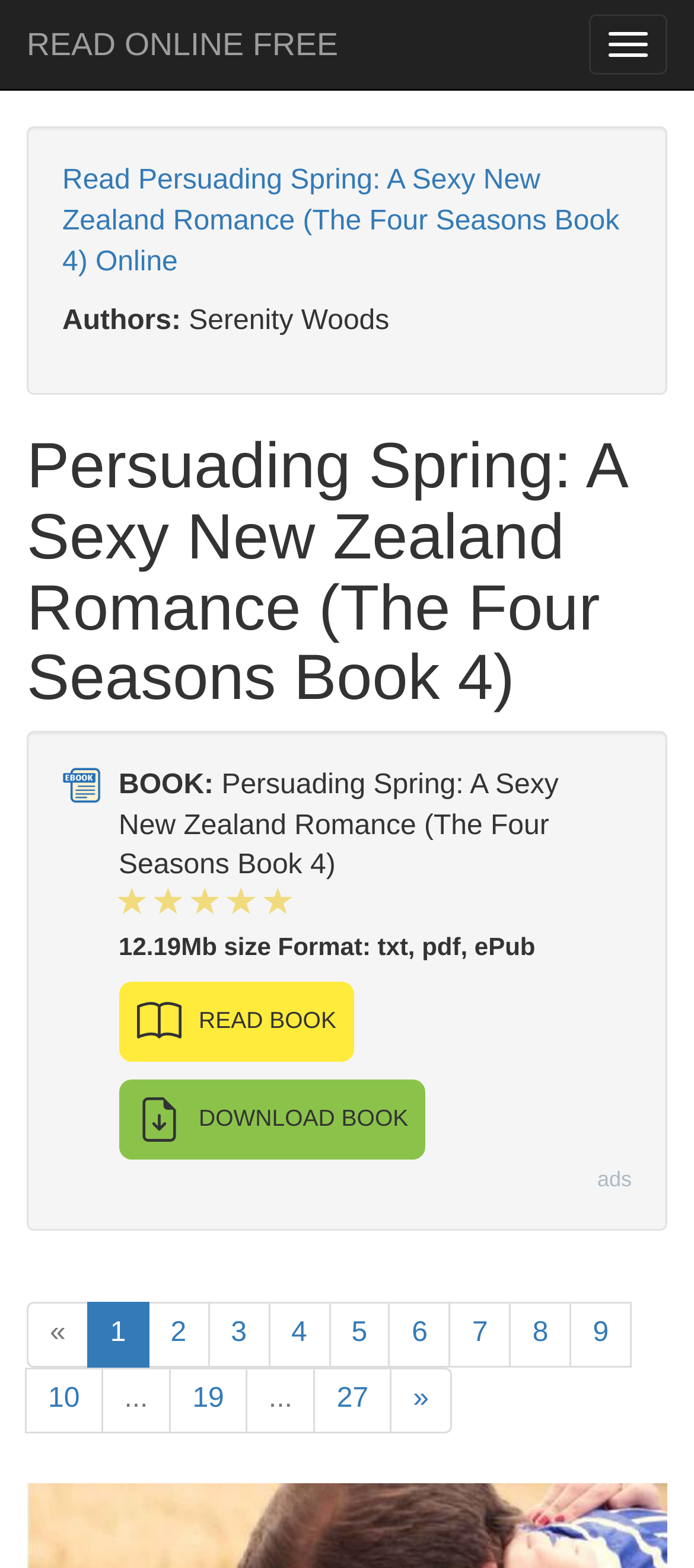Can you extract the headline from the webpage for me?

Persuading Spring: A Sexy New Zealand Romance (The Four Seasons Book 4)